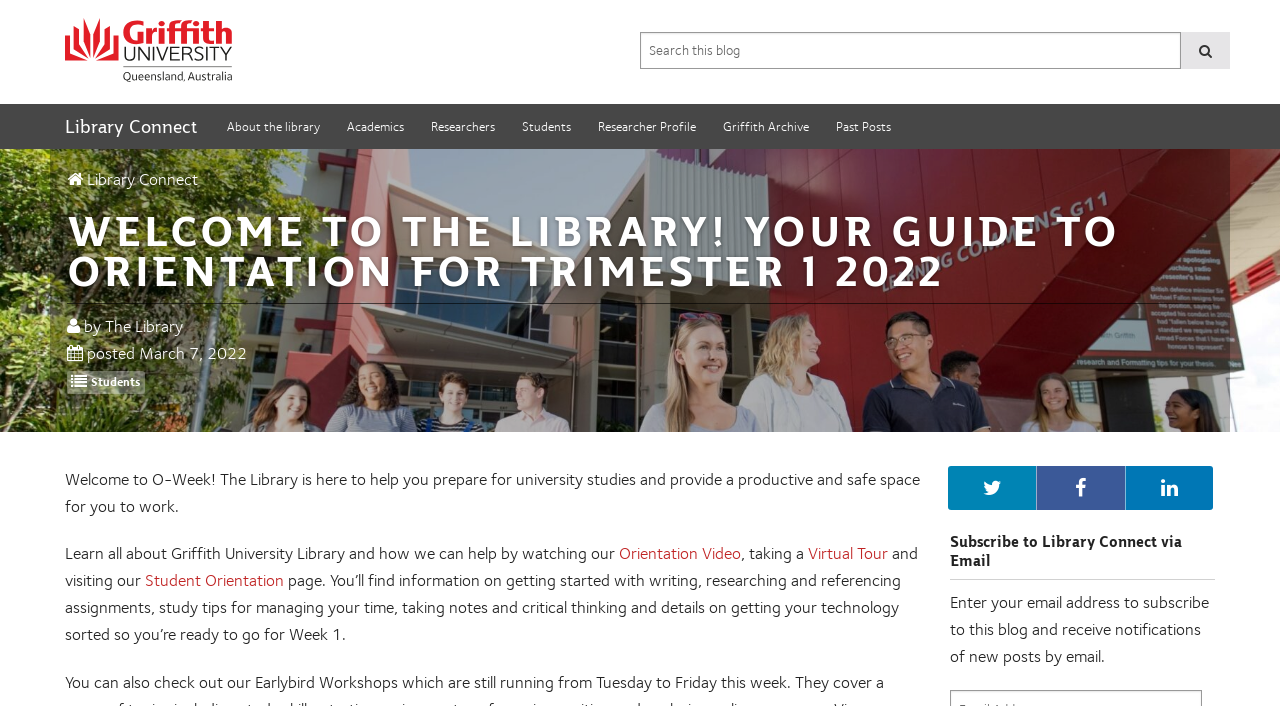Identify the bounding box coordinates of the area that should be clicked in order to complete the given instruction: "Search this blog". The bounding box coordinates should be four float numbers between 0 and 1, i.e., [left, top, right, bottom].

[0.5, 0.045, 0.923, 0.097]